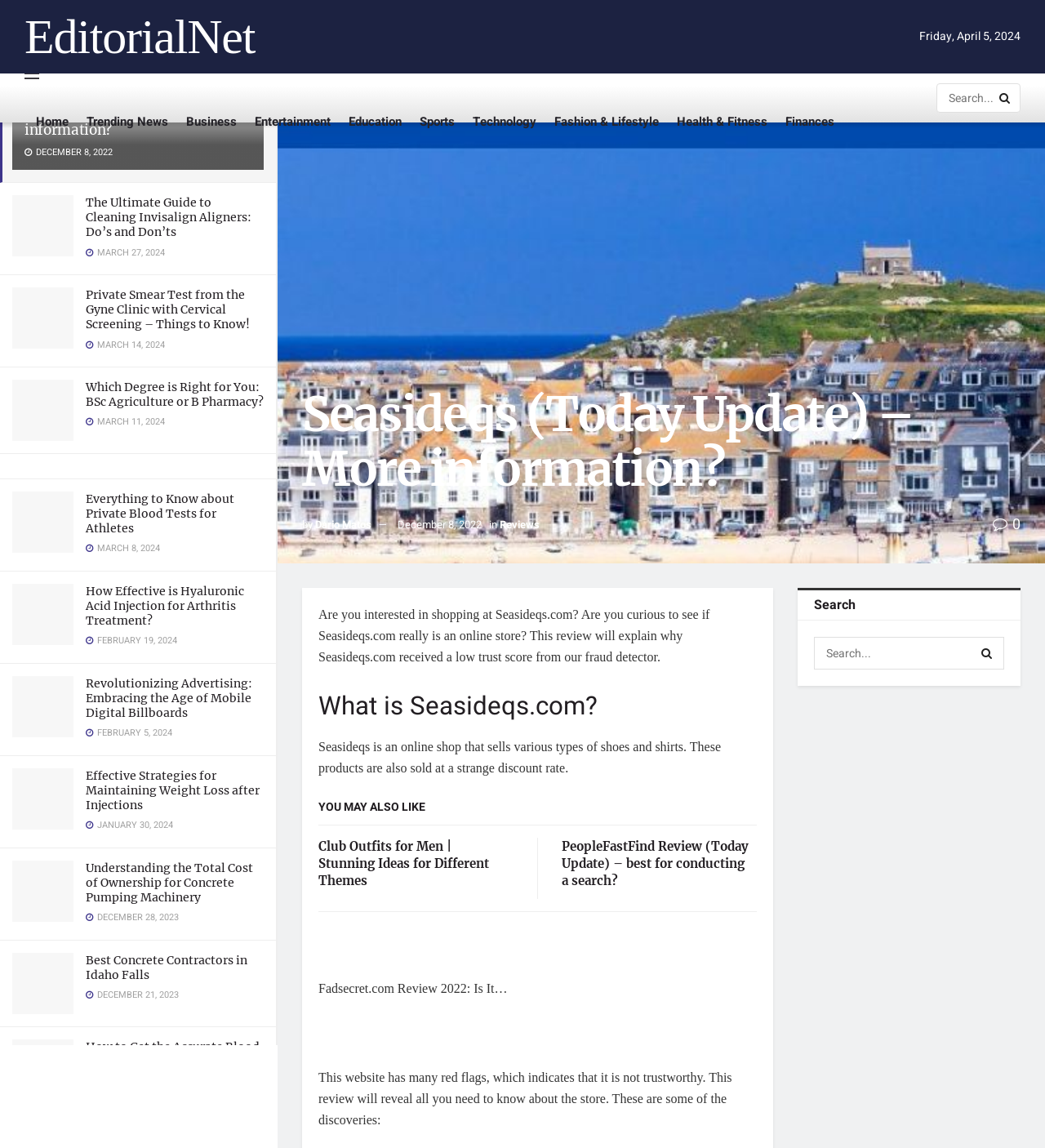Based on the element description, predict the bounding box coordinates (top-left x, top-left y, bottom-right x, bottom-right y) for the UI element in the screenshot: Trending News

[0.083, 0.084, 0.161, 0.127]